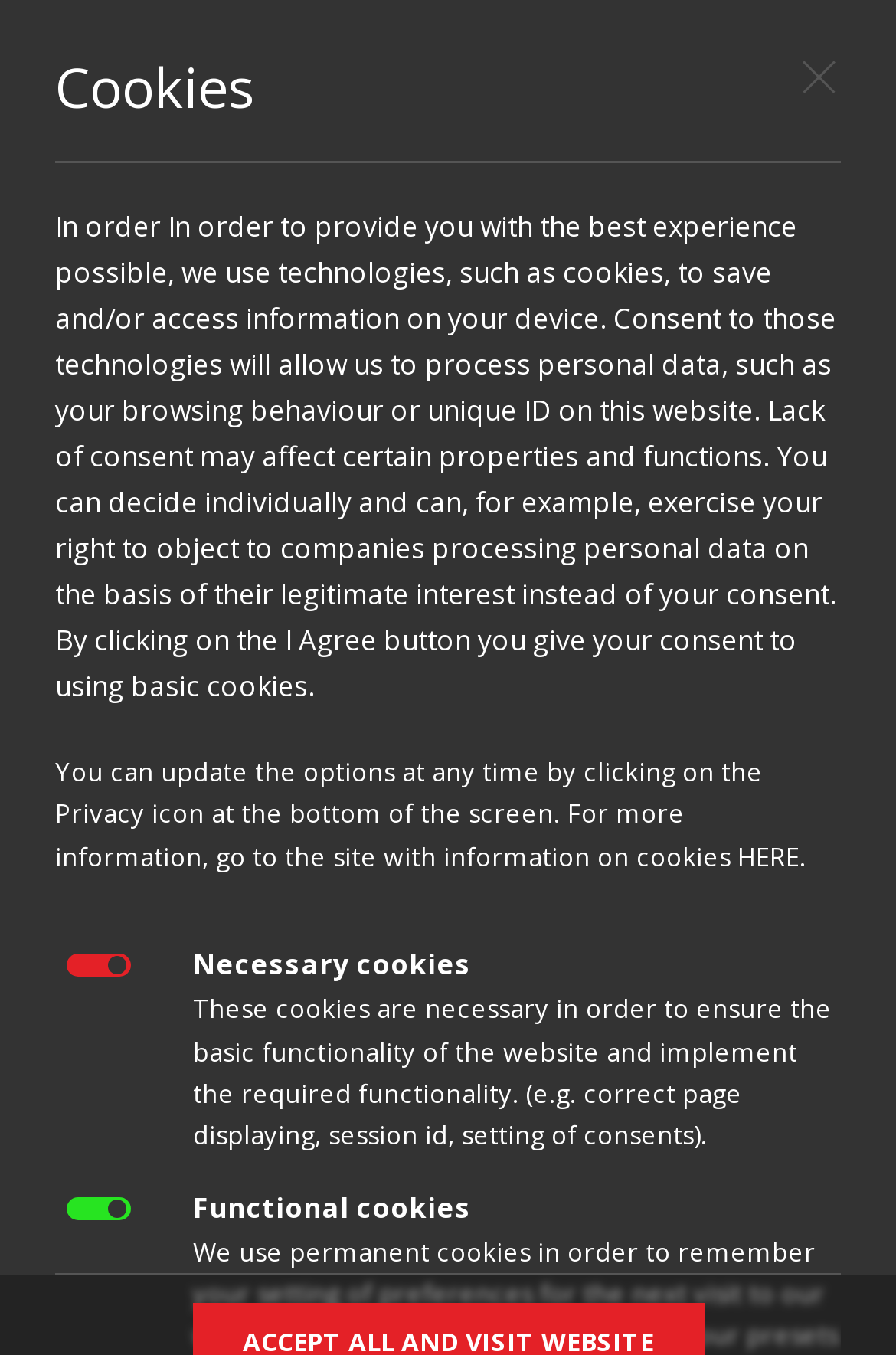Detail the features and information presented on the webpage.

The webpage is about Frontier Components, a supplier of elevator parts. At the top, there is a heading "frontier" with an image of the company's logo next to it, taking up most of the top section. Below the logo, there are five links in a row, with the first and last links being on the left and right sides, respectively.

On the left side, there is a section with the title "NEWS" and an image below it, taking up about half of the page's height. Below the image, there is a heading "SELECTED FUNCTIONS OF THE FCEU.EU E-SHOP" and a paragraph of text describing the functions of the e-shop. There is also a link to read the entire article.

On the right side, there is a section about cookies, with a heading "Cookies" and a long paragraph of text explaining the use of cookies on the website. Below this, there are three sections with headings "Necessary cookies", "Functional cookies", and another section with more information about cookies.

At the bottom of the page, there is a link to update cookie options and a link to a page with more information about cookies. There is also a link in the bottom right corner, but its purpose is not clear.